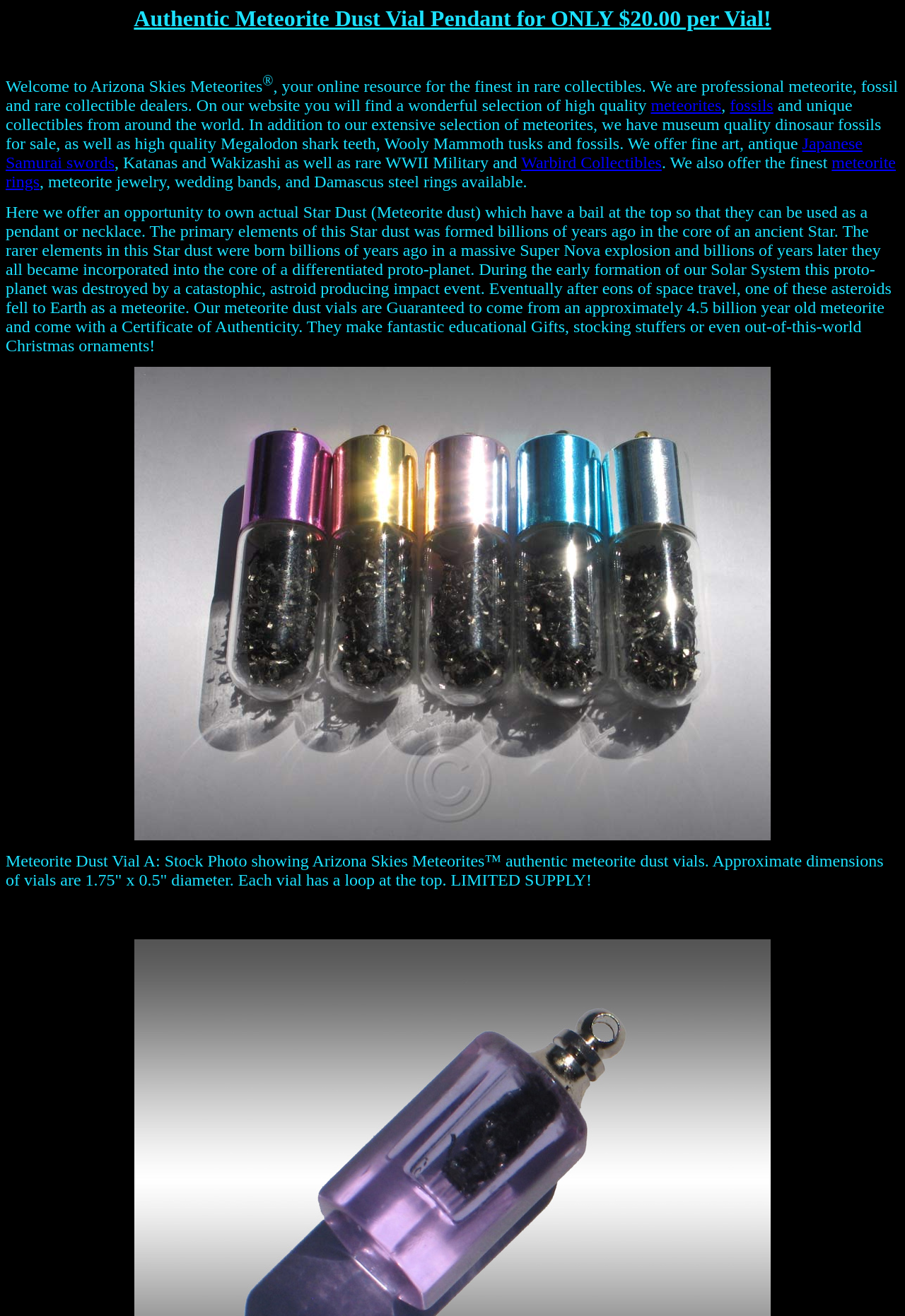Please find the main title text of this webpage.

Authentic Meteorite Dust Vial Pendant for ONLY $20.00 per Vial!

